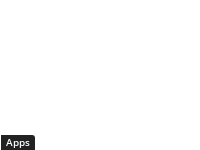What type of interface does the website design suggest?
Kindly give a detailed and elaborate answer to the question.

The design of the website, particularly the 'Apps' button, suggests a straightforward and user-friendly interface, which reinforces the website's focus on providing information about different applications in a convenient manner.